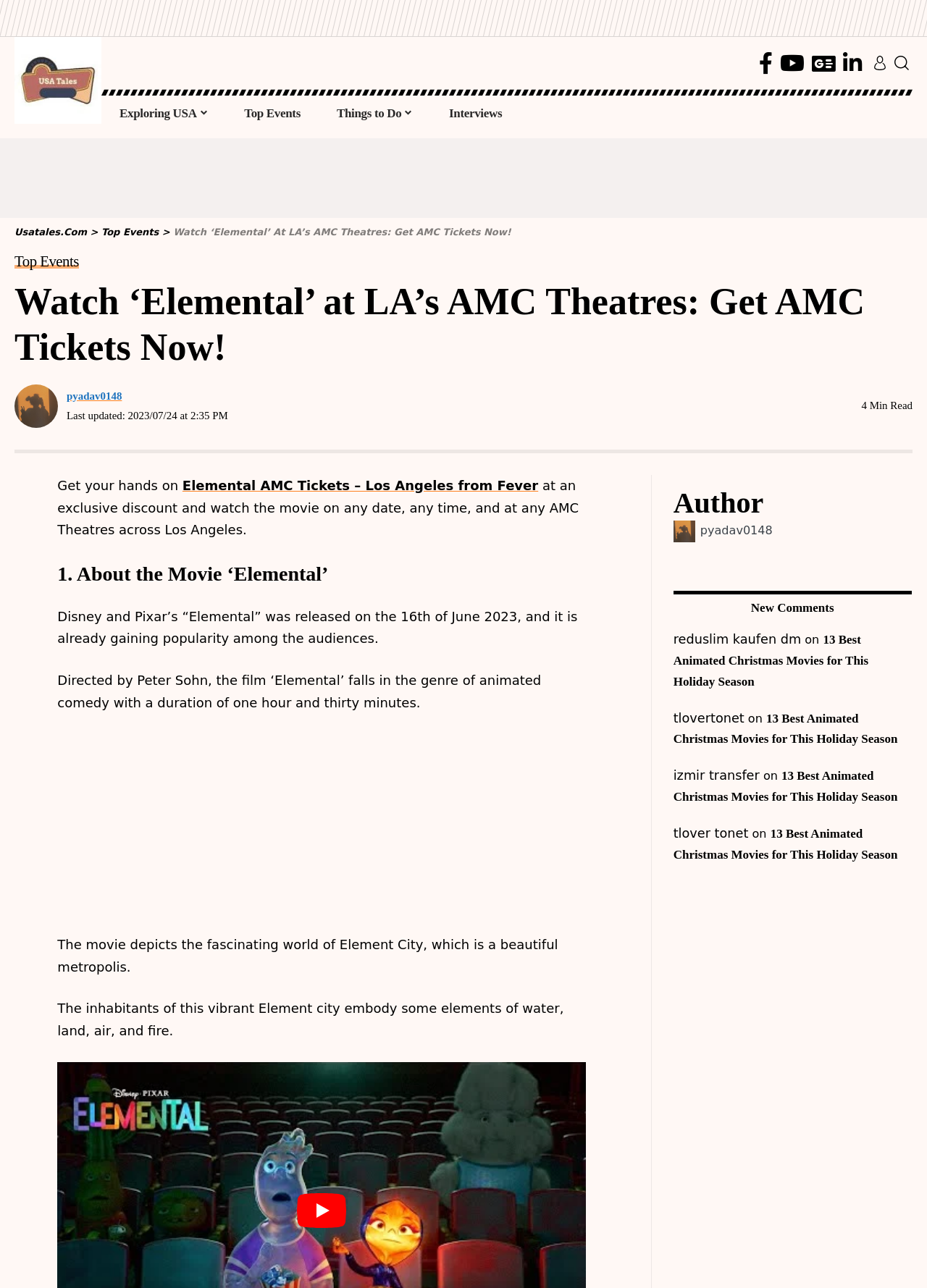Explain the contents of the webpage comprehensively.

This webpage is about watching the movie "Elemental" at AMC Theatres in Los Angeles. At the top, there is a navigation menu with links to "Exploring USA", "Top Events", "Things to Do", and "Interviews". Below the navigation menu, there is a header section with a title "Watch ‘Elemental’ At LA’s AMC Theatres: Get AMC Tickets Now!" and a link to "Top Events". 

On the left side, there is a vertical section with social media links to Facebook, YouTube, Google News, and LinkedIn, as well as a "sign in" and "search" link. 

The main content of the webpage is divided into sections. The first section is about getting AMC tickets for the movie "Elemental" at an exclusive discount, allowing viewers to watch the movie on any date, time, and at any AMC Theatres in Los Angeles. 

Below this section, there is a heading "About the Movie ‘Elemental’" followed by a brief description of the movie, including its release date, director, genre, and duration. The description also mentions the movie's plot, which is set in a beautiful metropolis called Element City.

Further down, there is a section with an image, followed by a section about the author of the article. Below this, there is a section with new comments, including links to other articles and websites.

At the very bottom of the webpage, there is a "back to top" link. Throughout the webpage, there are several images, including a logo of "usatales.com" at the top and an image of the movie "Elemental" in the middle.